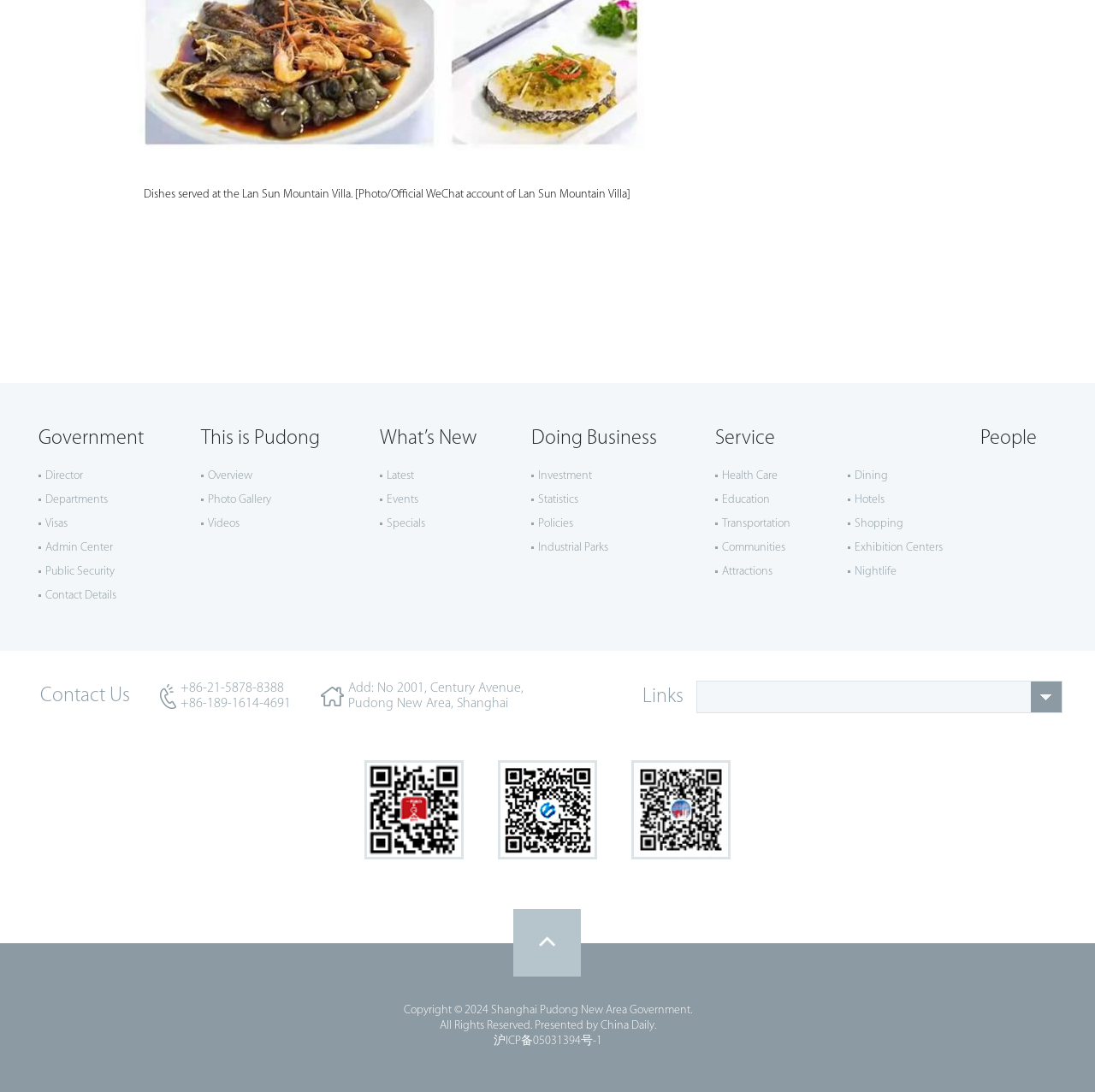Please analyze the image and provide a thorough answer to the question:
What are the categories under 'Doing Business'?

Under the 'Doing Business' category, there are four subcategories: 'Investment', 'Statistics', 'Policies', and 'Industrial Parks', which can be found in the emphasis elements within the DescriptionListDetail element.